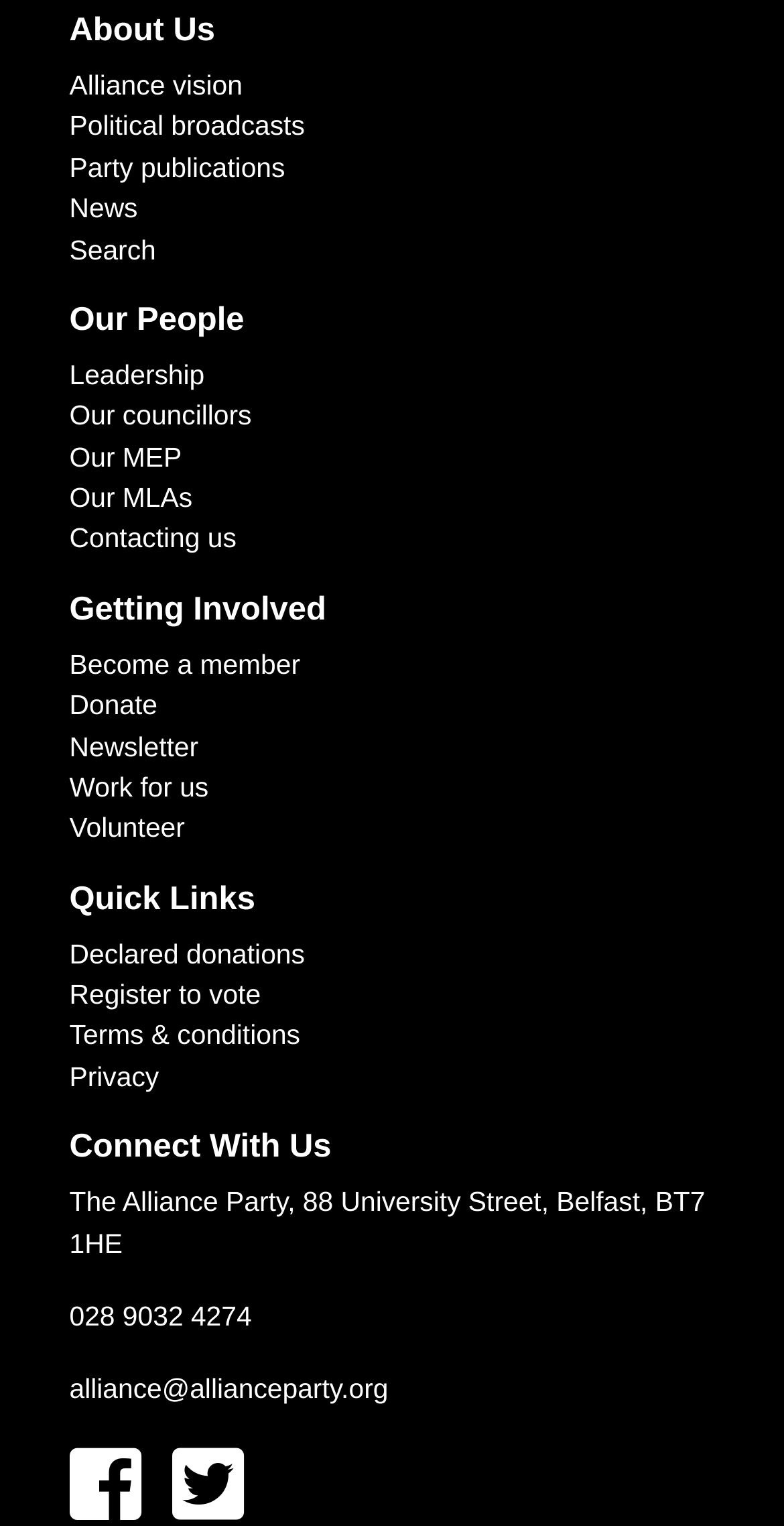Find the bounding box coordinates for the element described here: "Party publications".

[0.088, 0.1, 0.364, 0.12]